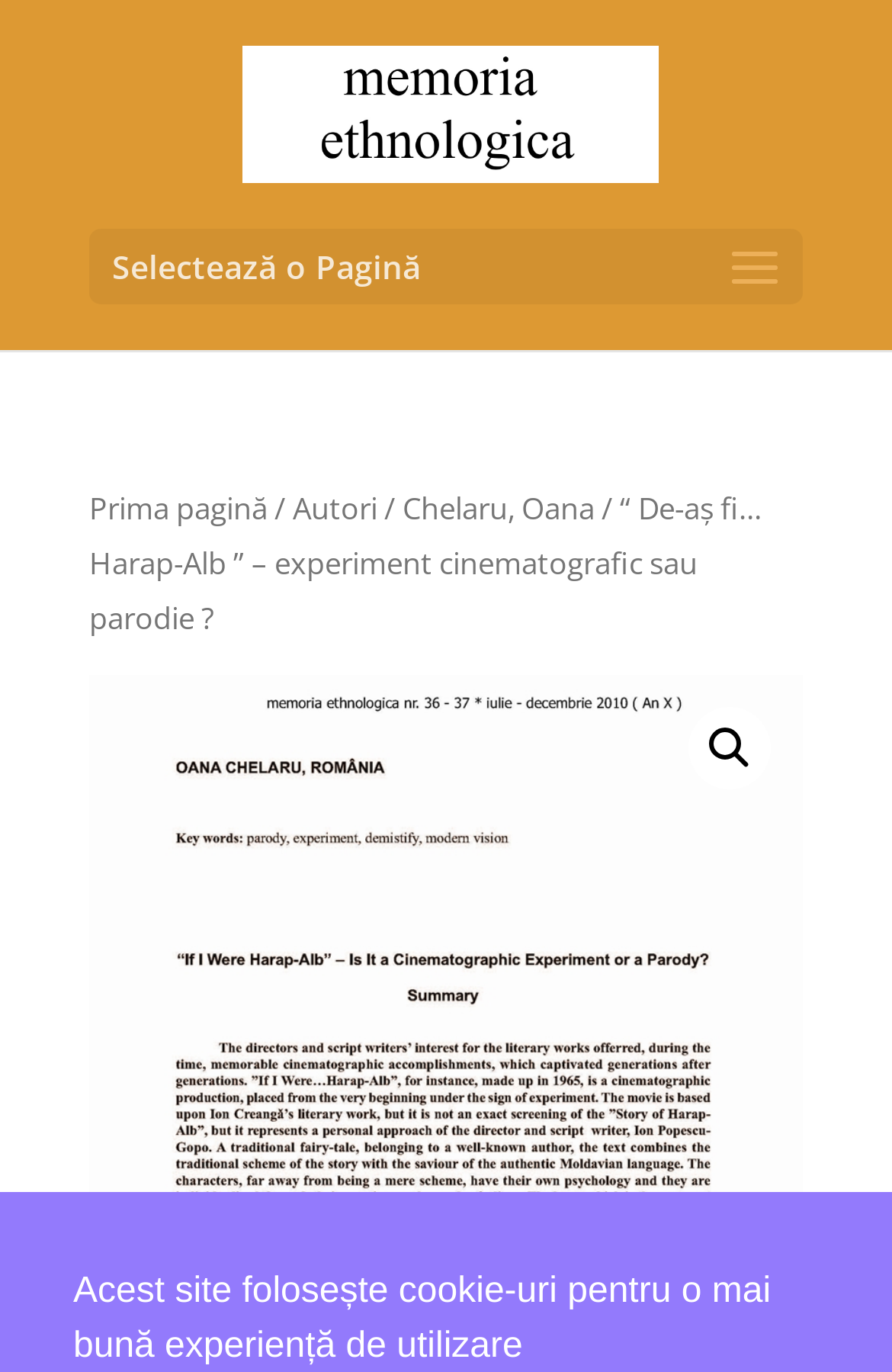Bounding box coordinates must be specified in the format (top-left x, top-left y, bottom-right x, bottom-right y). All values should be floating point numbers between 0 and 1. What are the bounding box coordinates of the UI element described as: Autori

[0.328, 0.355, 0.423, 0.385]